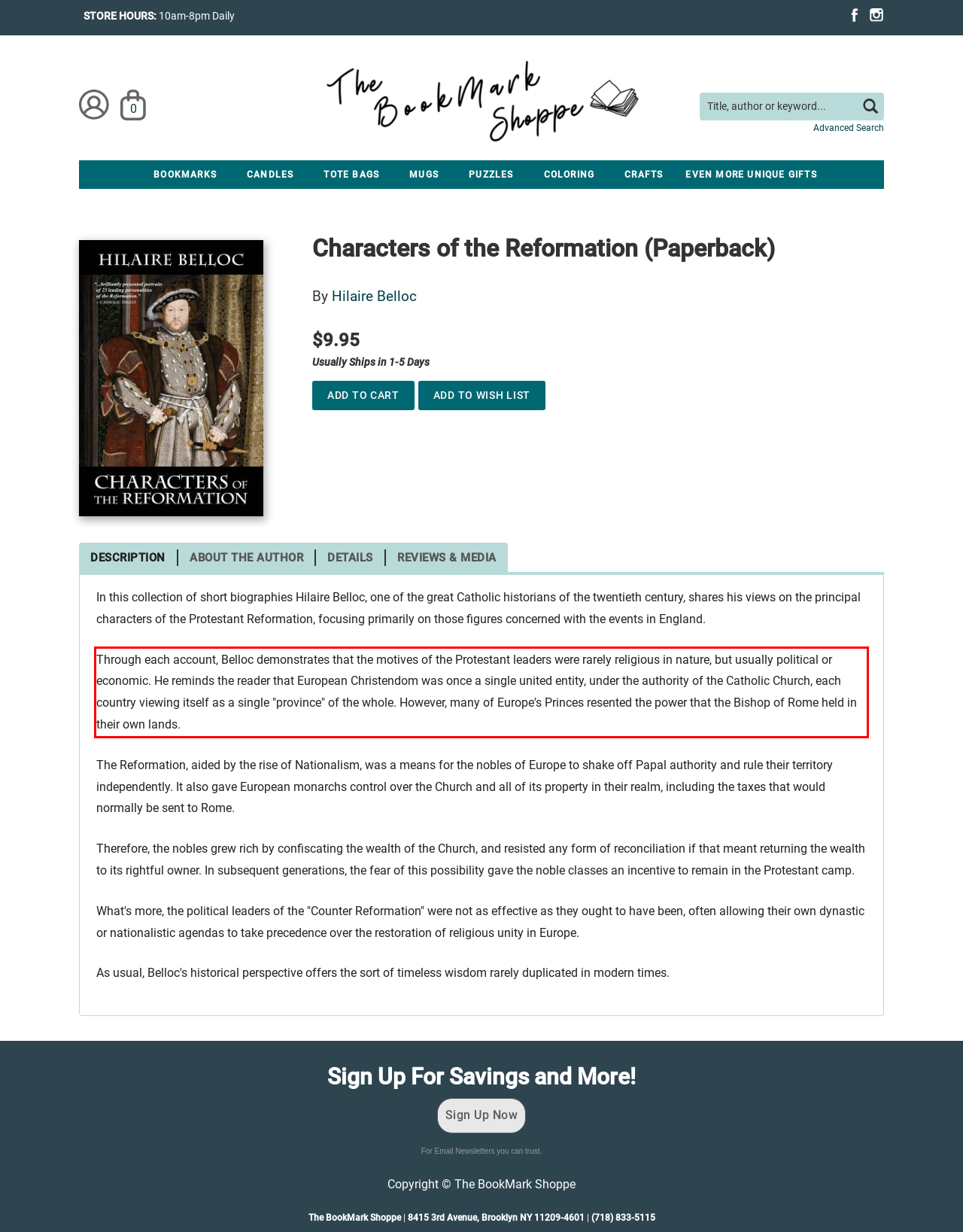You are provided with a screenshot of a webpage containing a red bounding box. Please extract the text enclosed by this red bounding box.

Through each account, Belloc demonstrates that the motives of the Protestant leaders were rarely religious in nature, but usually political or economic. He reminds the reader that European Christendom was once a single united entity, under the authority of the Catholic Church, each country viewing itself as a single "province" of the whole. However, many of Europe's Princes resented the power that the Bishop of Rome held in their own lands.